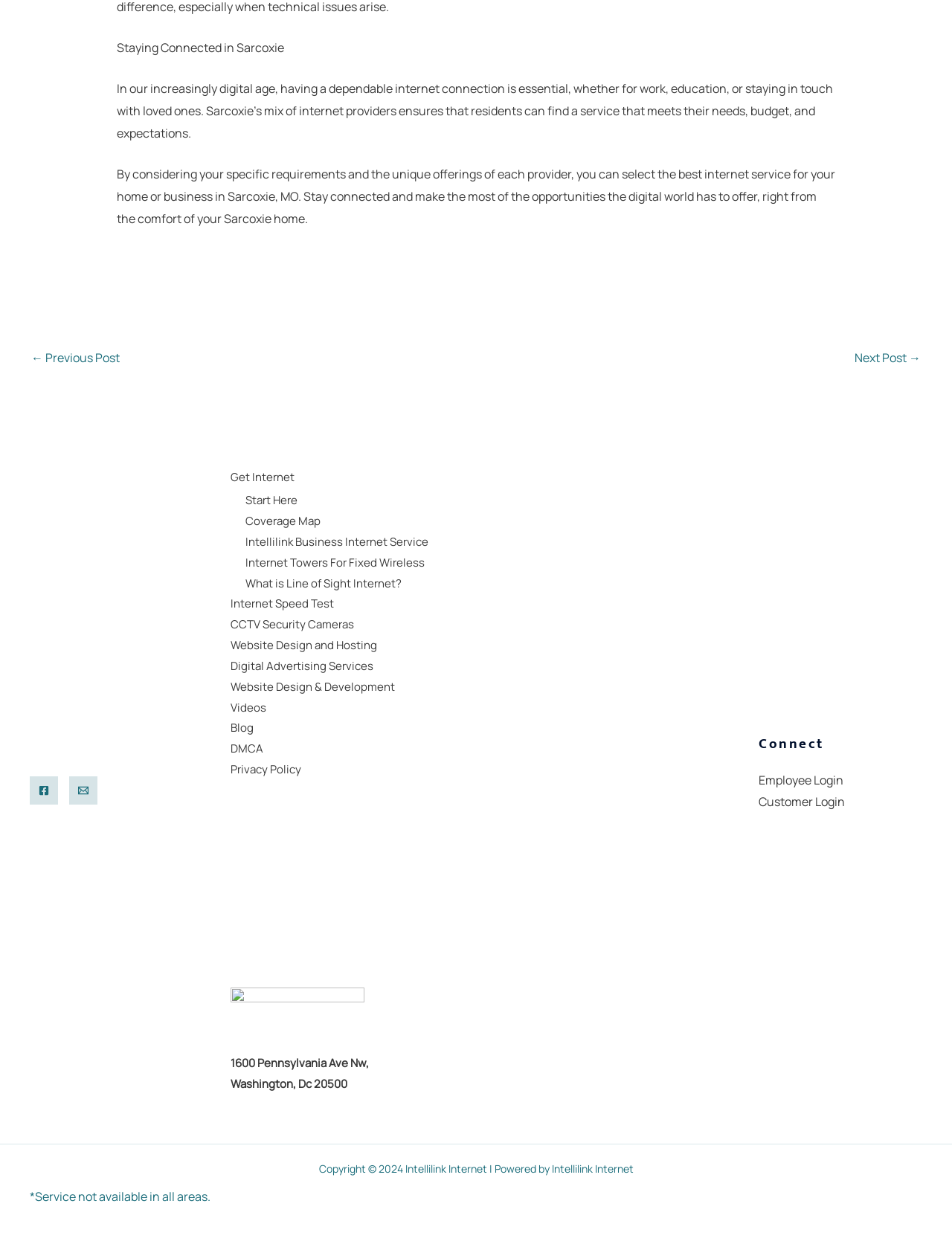What is the disclaimer mentioned at the bottom of the webpage?
Please provide a single word or phrase as the answer based on the screenshot.

Service not available in all areas